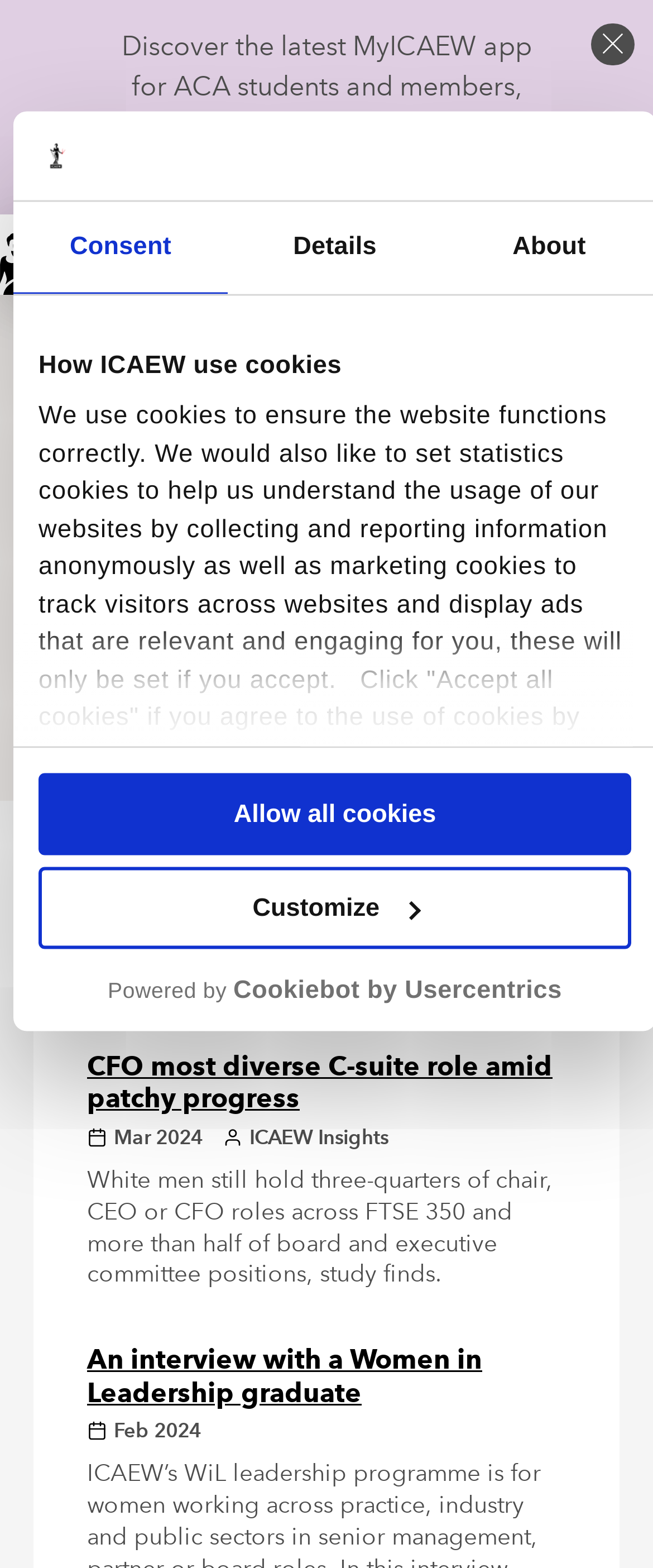What is the name of the app mentioned in the banner at the top?
Could you answer the question with a detailed and thorough explanation?

The banner at the top of the webpage has a static text 'Discover the latest MyICAEW app for ACA students and members, available to download now.' which explicitly mentions the name of the app as MyICAEW.